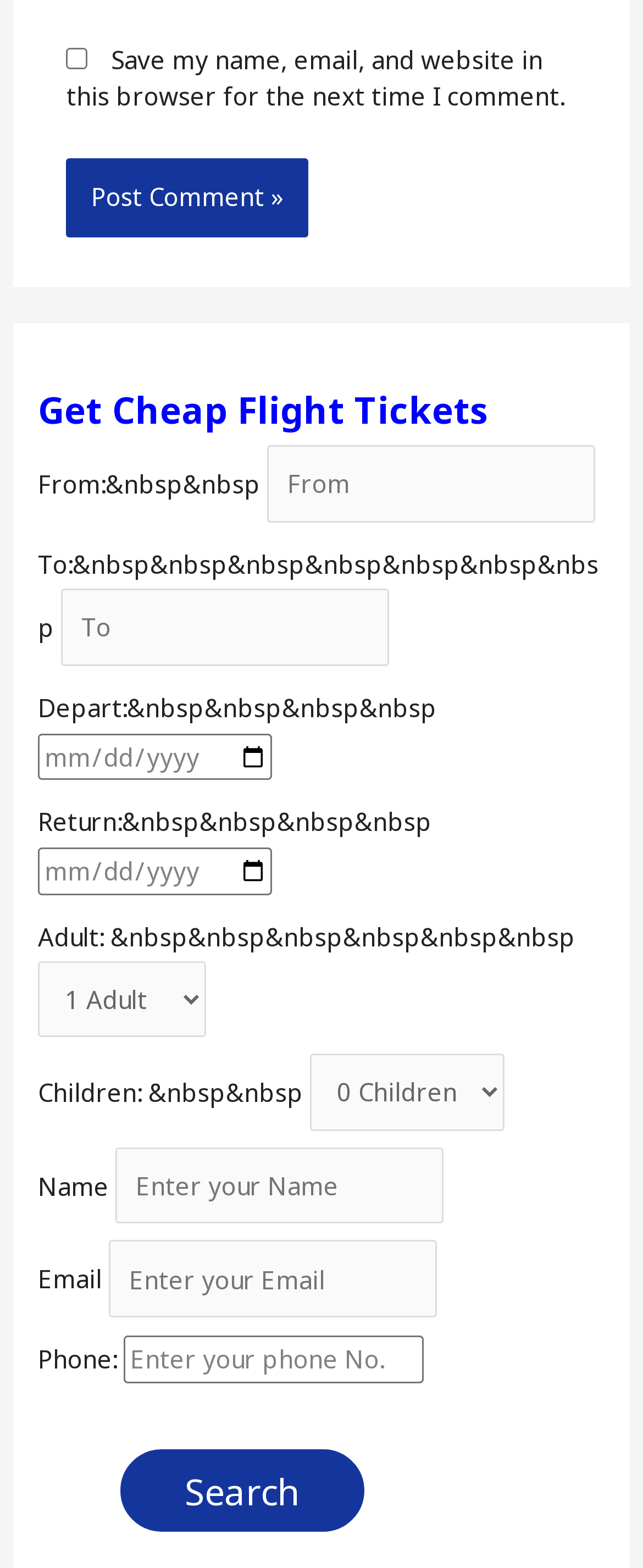What is the function of the 'Search' button?
Please ensure your answer to the question is detailed and covers all necessary aspects.

The 'Search' button is located at the bottom of the webpage, and it is likely the final step in the flight ticket search process. When clicked, it will search for available flights based on the user's input in the various fields, such as departure and return dates, passenger information, and travel locations.